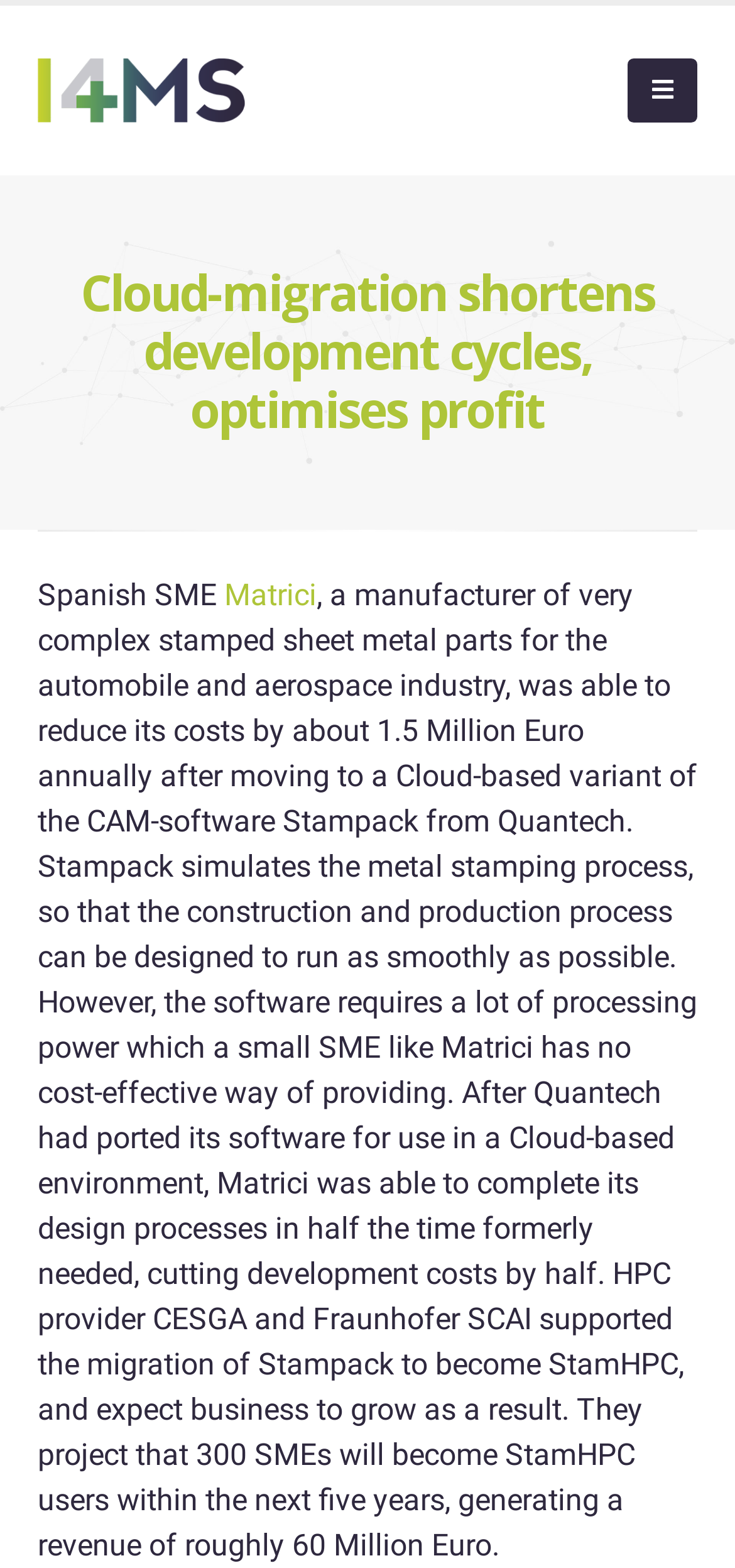Provide a one-word or brief phrase answer to the question:
How many SMEs are expected to become StamHPC users?

300